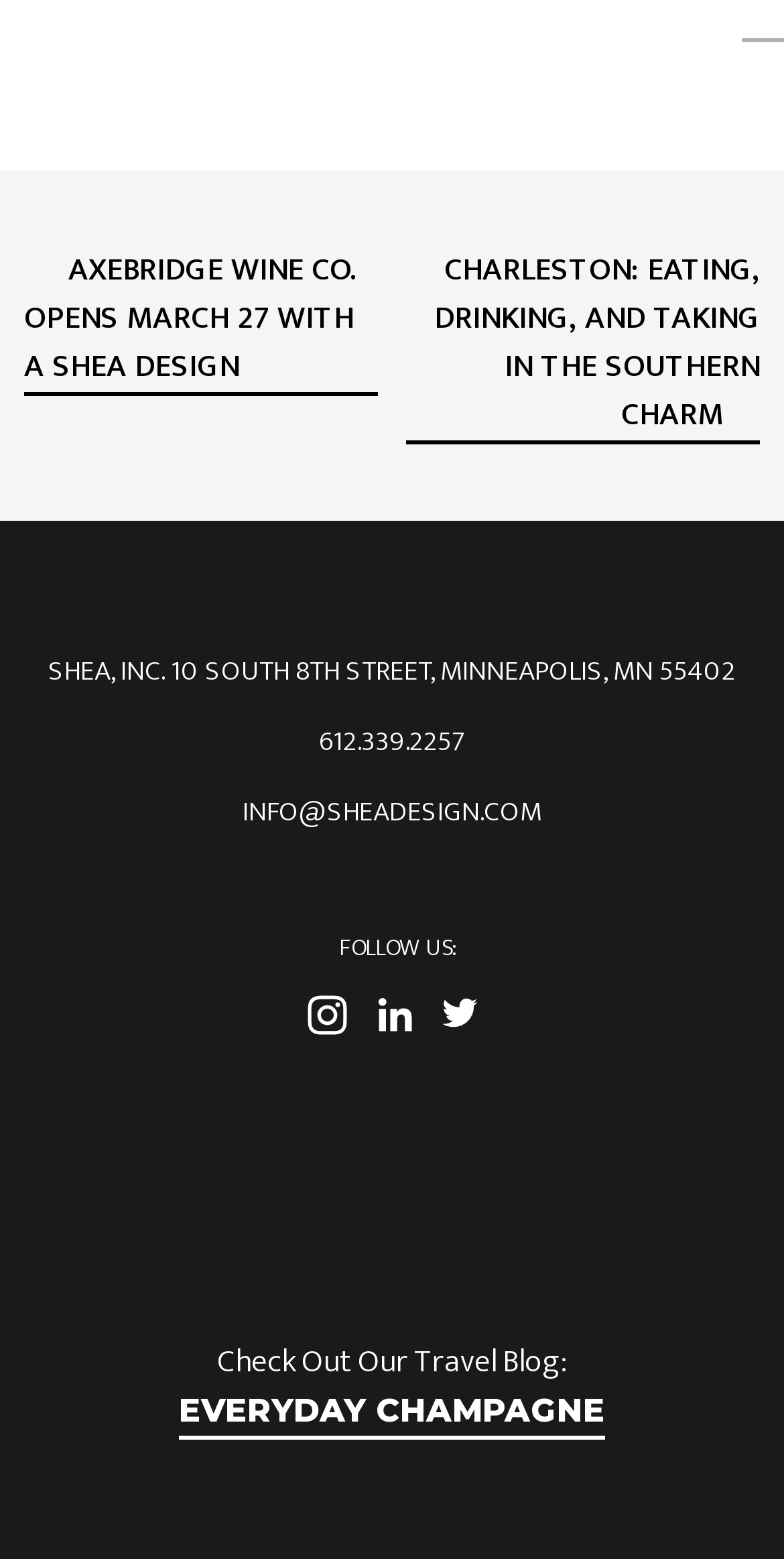What social media platforms can you follow the company on?
Please provide a detailed and comprehensive answer to the question.

I found the social media platforms by examining the images on the webpage, specifically the ones with no text, which are located at the middle of the page. There are three of them, indicating that the company can be followed on three social media platforms.